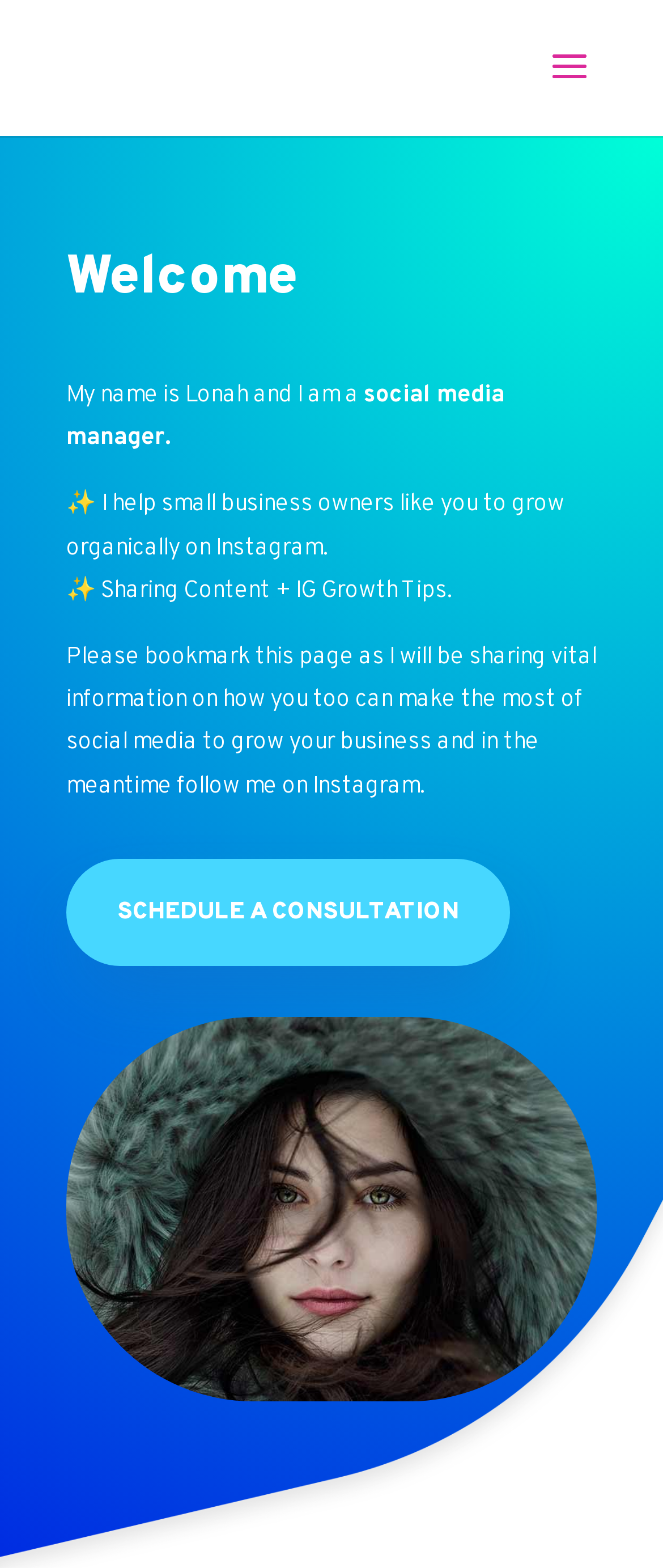What is the recommended action for visitors?
Using the image, elaborate on the answer with as much detail as possible.

The webpage suggests that visitors should bookmark the page, as stated in the sentence 'Please bookmark this page as I will be sharing vital information on how you too can make the most of social media to grow your business...'